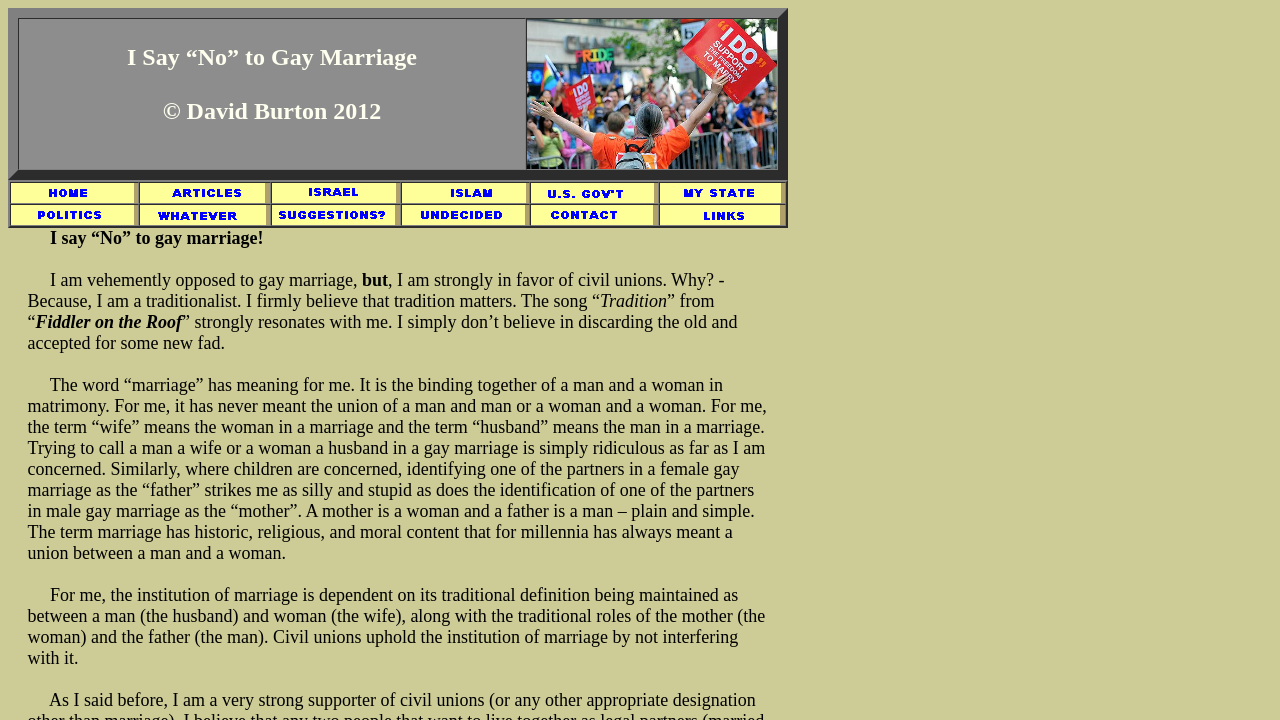With reference to the screenshot, provide a detailed response to the question below:
What is the author's definition of marriage?

The author defines marriage as the binding together of a man and a woman in matrimony, and believes that the term 'wife' refers to the woman in a marriage and the term 'husband' refers to the man.